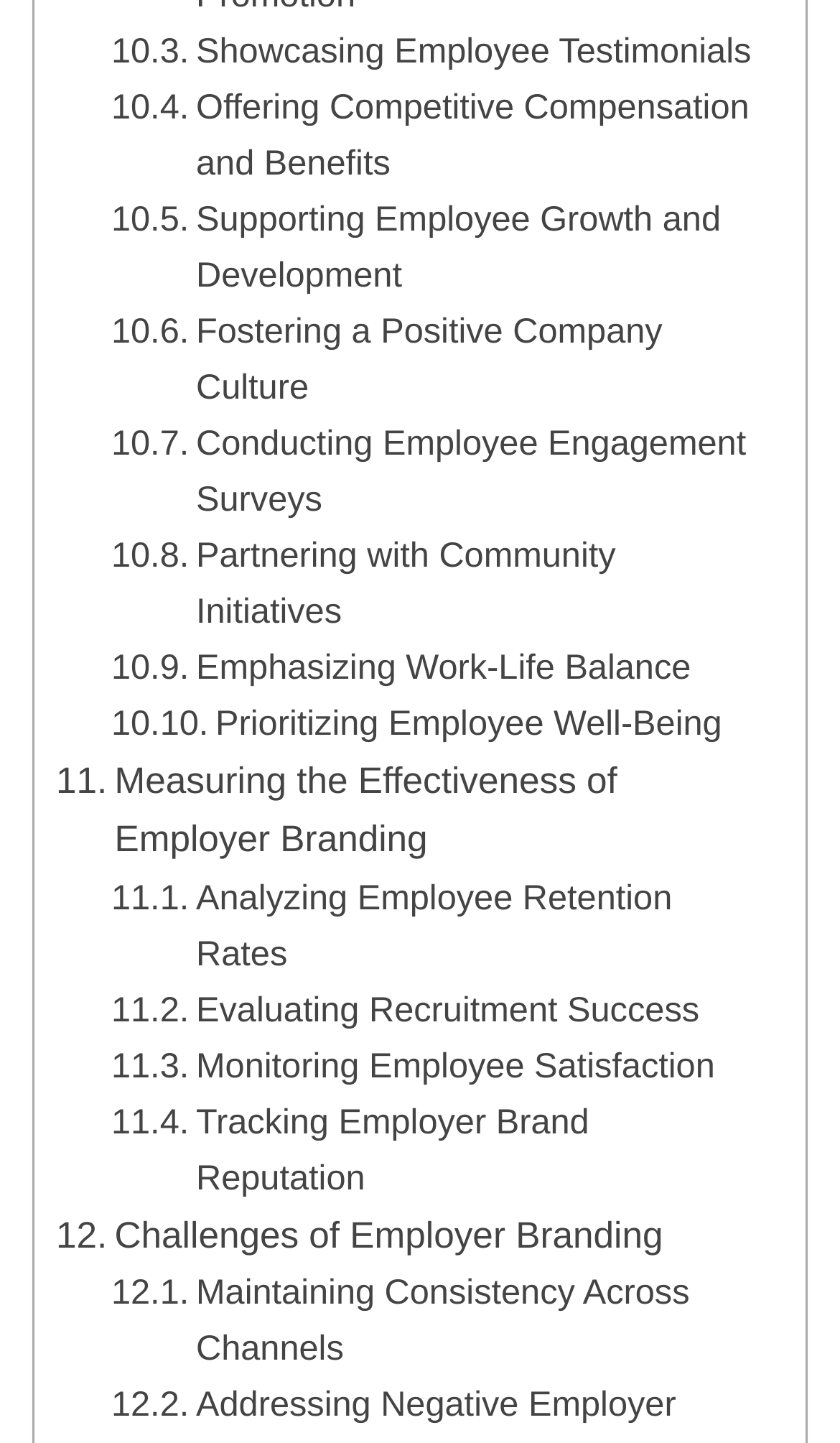Identify the bounding box coordinates of the area that should be clicked in order to complete the given instruction: "Showcase employee testimonials". The bounding box coordinates should be four float numbers between 0 and 1, i.e., [left, top, right, bottom].

[0.132, 0.016, 0.894, 0.055]